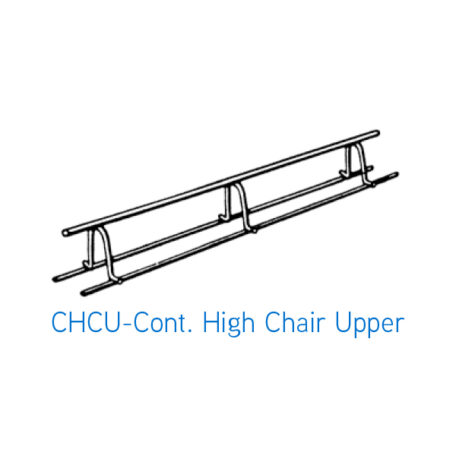Construct a detailed narrative about the image.

The image depicts a technical illustration of the Continuous High Chair Upper (CHCU), a construction supply component designed to provide support for upper slab steel, effectively eliminating the need for carrier bars. The design features elongated, parallel steel components that can be fabricated in heights ranging from 2 inches to 15 inches, with legs spaced on 7-1/2 inch centers, and available in various finishes including bright basic, epoxy coated, and galvanized. This essential piece is utilized to separate two layers of steel and supports upper mats, showcasing its functional significance in construction applications. The caption below the illustration reads "CHCU-Cont. High Chair Upper," highlighting its designation in technical specifications.